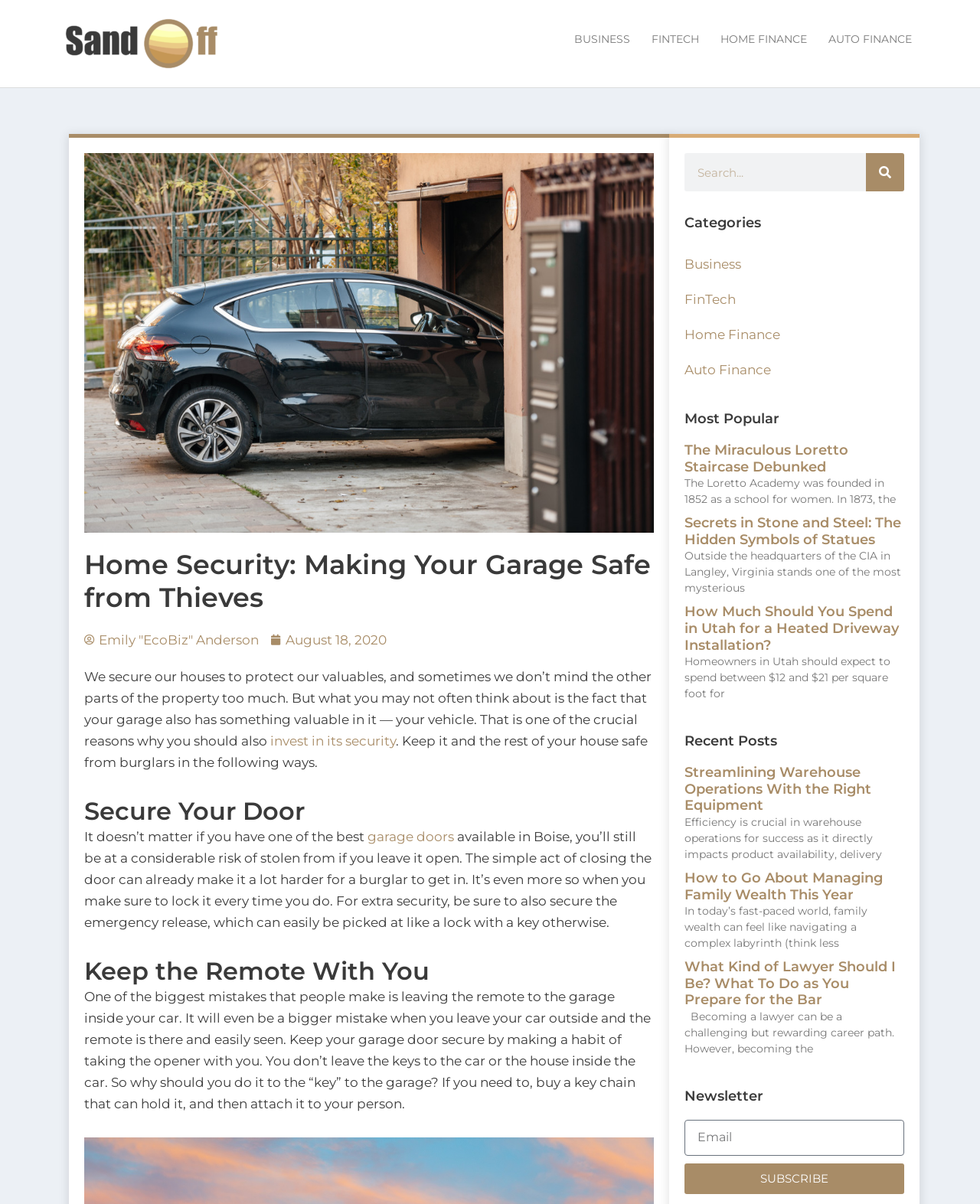Please identify the coordinates of the bounding box that should be clicked to fulfill this instruction: "Search for something".

[0.884, 0.127, 0.923, 0.159]